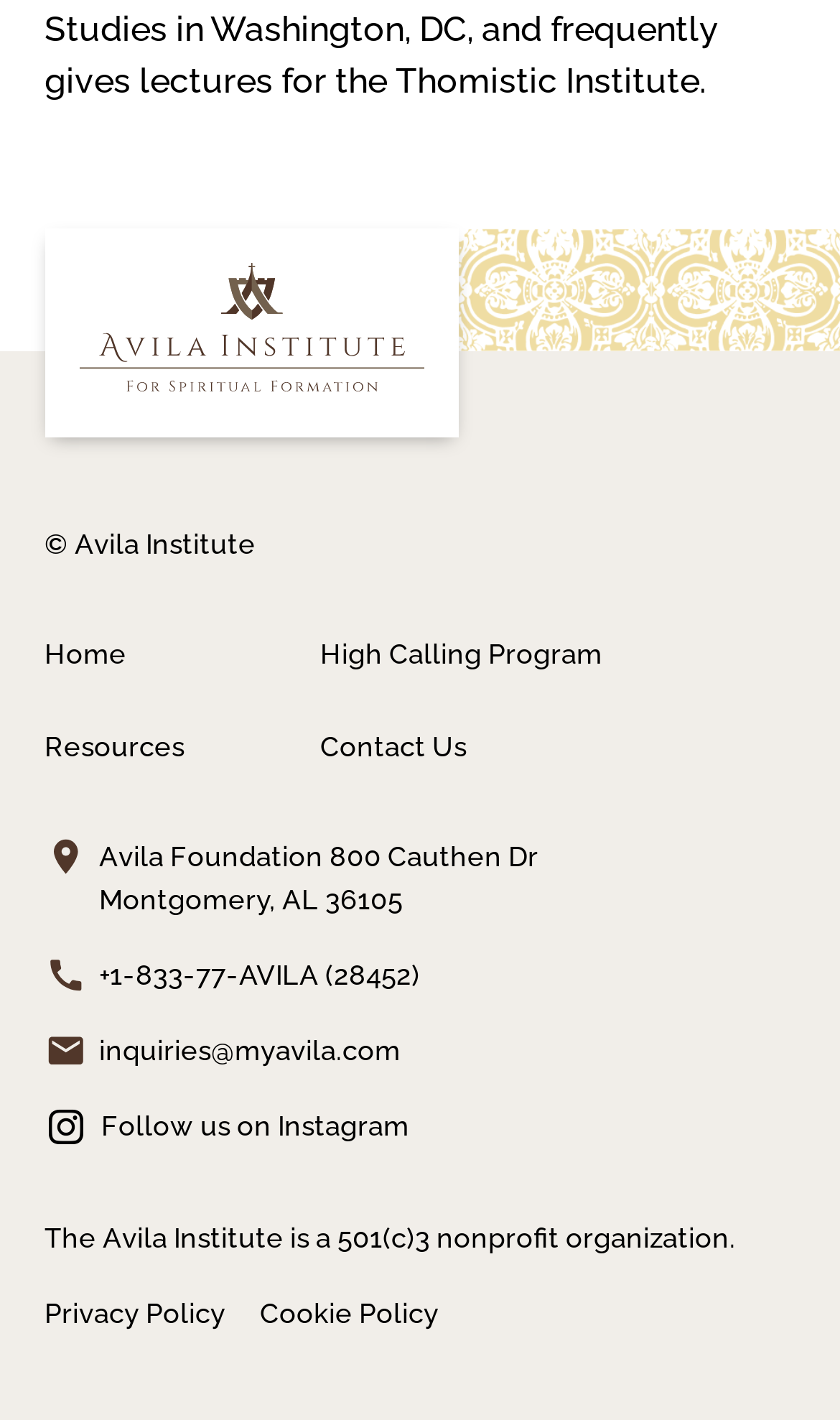Please pinpoint the bounding box coordinates for the region I should click to adhere to this instruction: "Visit the High Calling Program page".

[0.381, 0.446, 0.647, 0.475]